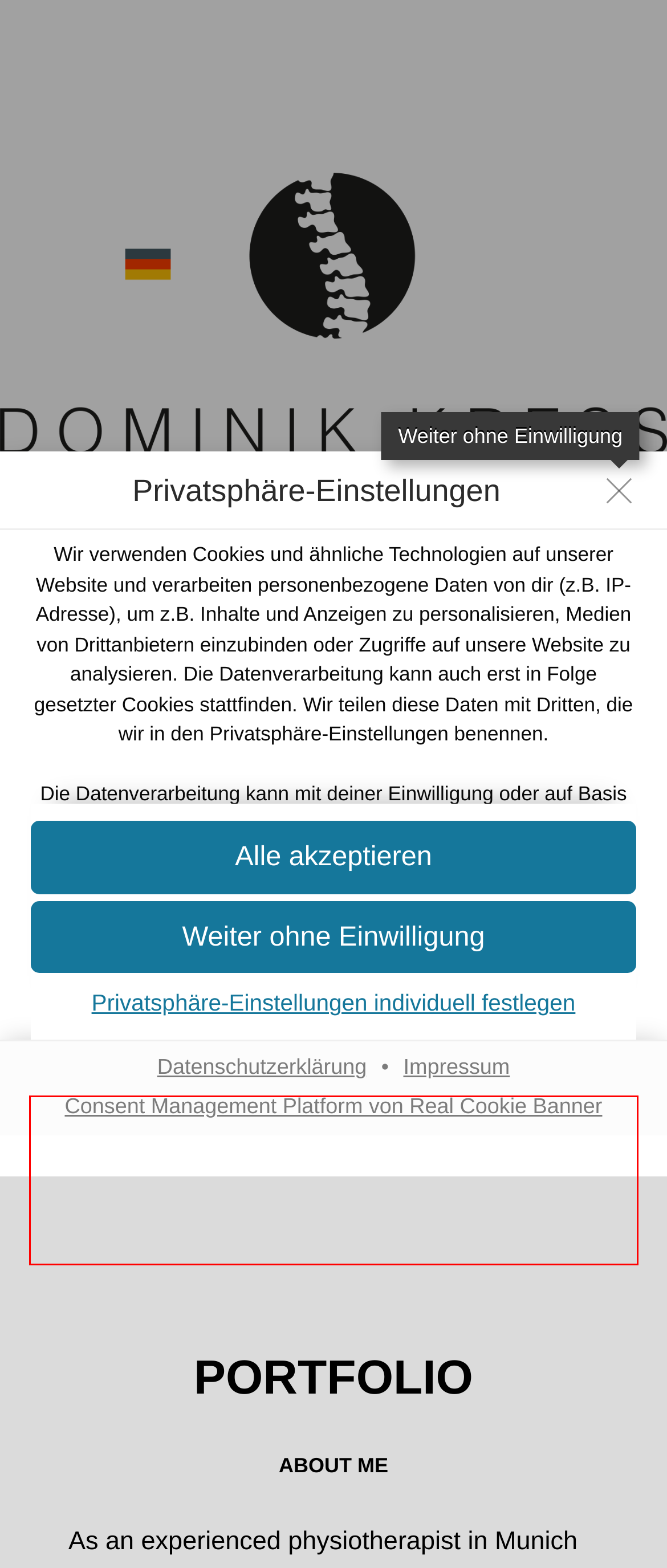Please identify the text within the red rectangular bounding box in the provided webpage screenshot.

Wenn du alle Services akzeptierst, erlaubst du, dass Kommentare2 (Funktional) , Emojis2 (Funktional) , Gravatar (Avatar images)2 (Funktional) , YouTube2 (Funktional) , Google Fonts2 (Funktional) und Font Awesome2 (Funktional) geladen werden. Diese sind nach ihrem Zweck in Gruppen Essenziell1 und Funktional2 unterteilt (Zugehörigkeit durch hochgestellte Zahlen gekennzeichnet). Außerdem werden die Elementor1 (Essenziell) auf der Grundlage eines berechtigten Interesses geladen.